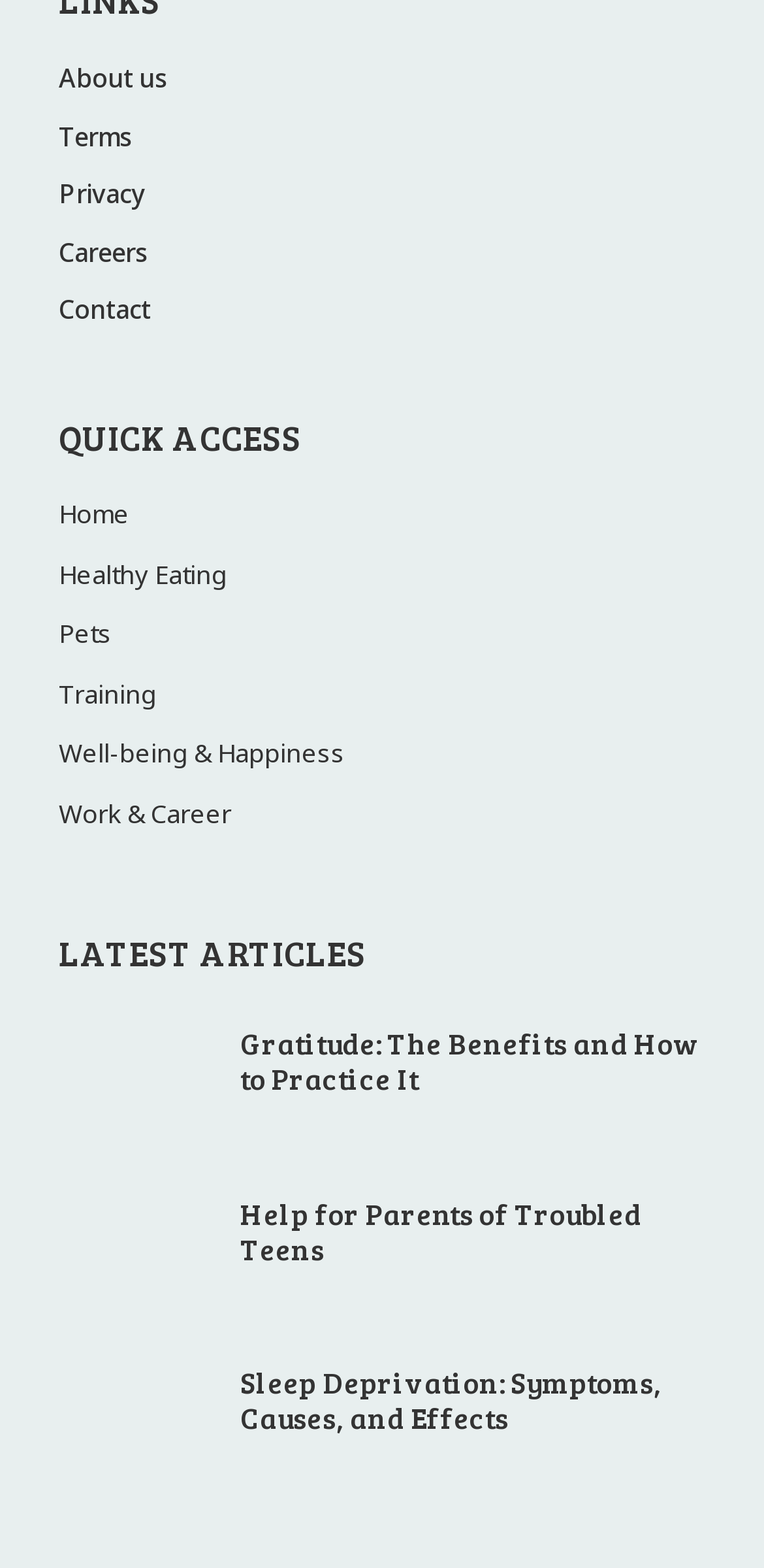Using the format (top-left x, top-left y, bottom-right x, bottom-right y), provide the bounding box coordinates for the described UI element. All values should be floating point numbers between 0 and 1: Careers

[0.077, 0.147, 0.192, 0.172]